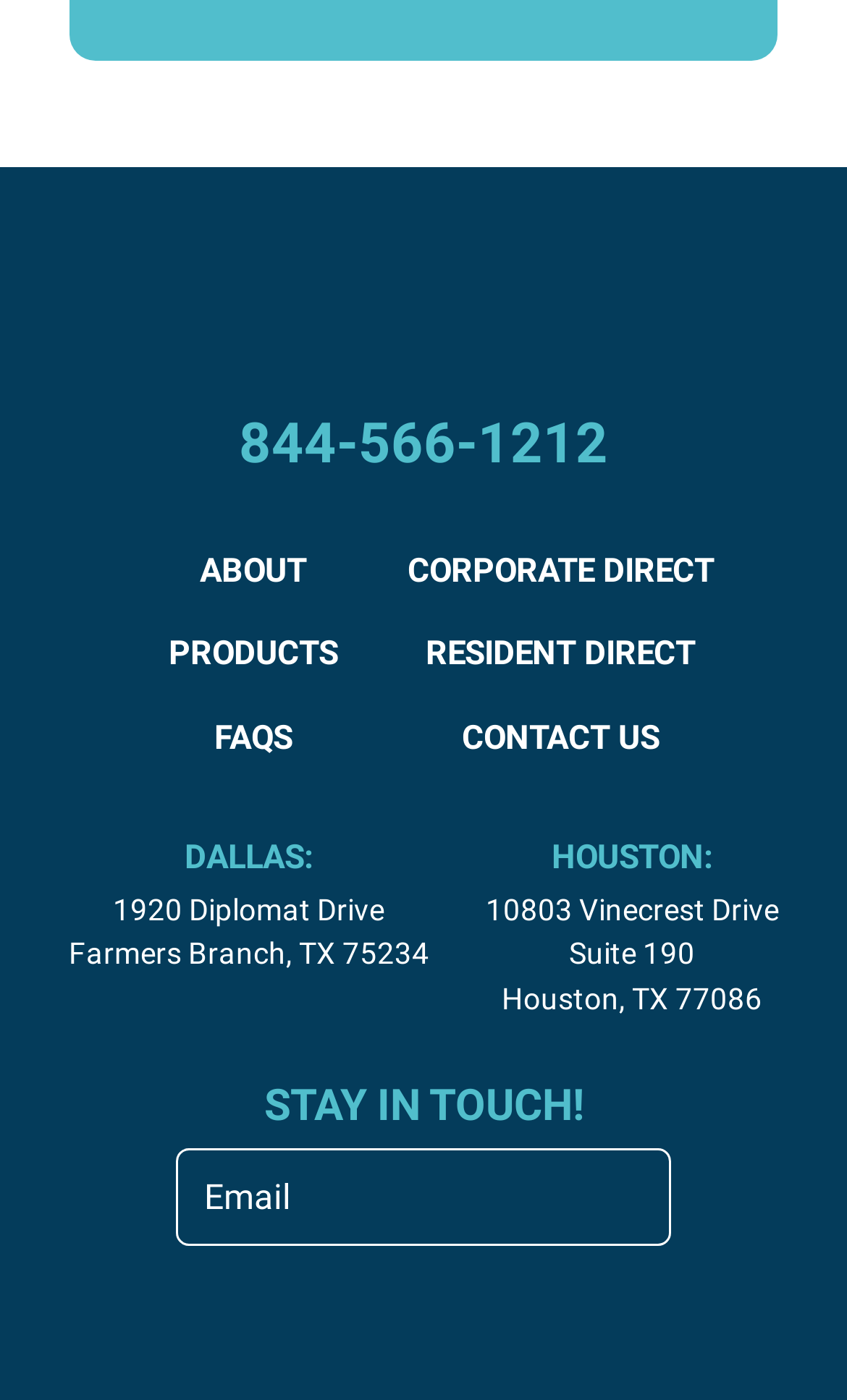Locate the bounding box coordinates of the UI element described by: "Cale". The bounding box coordinates should consist of four float numbers between 0 and 1, i.e., [left, top, right, bottom].

None